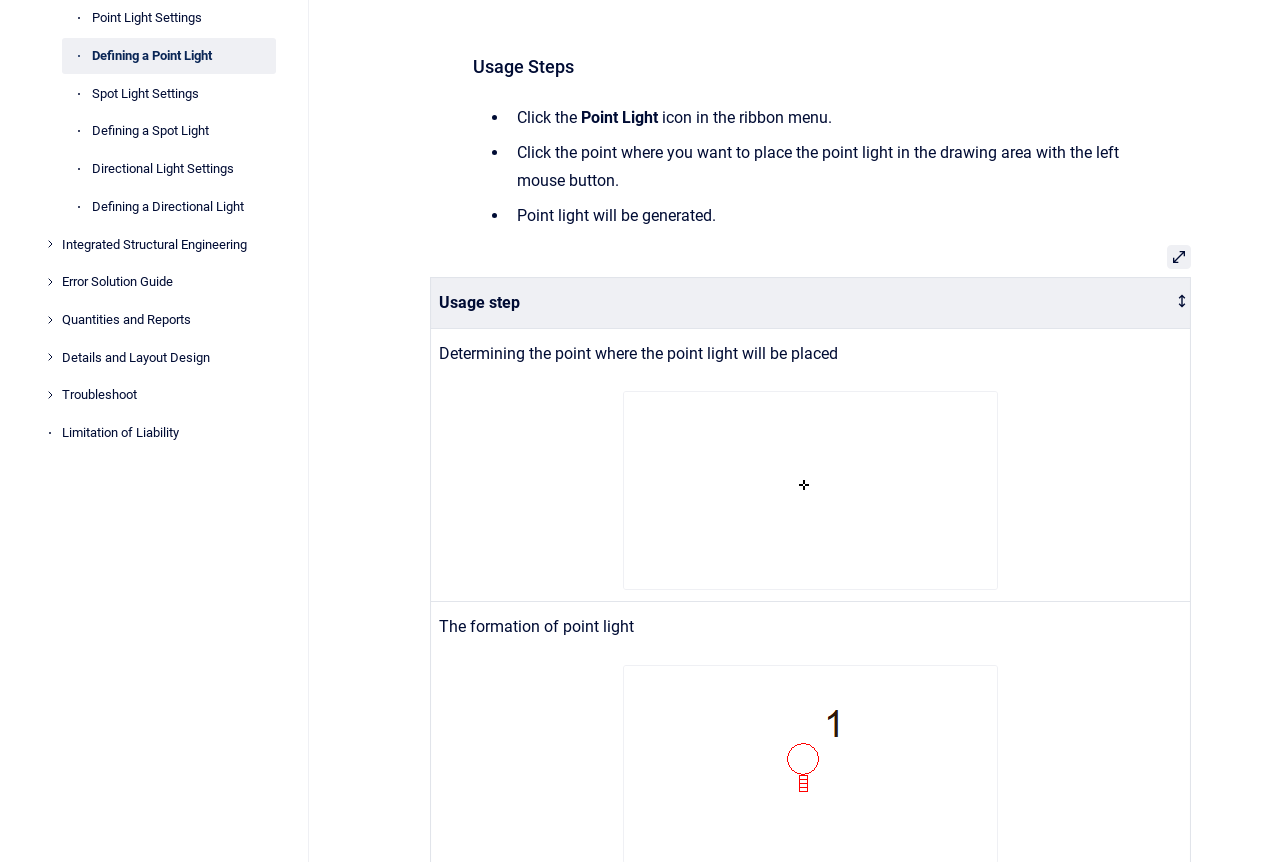Using the element description: "Usage step", determine the bounding box coordinates. The coordinates should be in the format [left, top, right, bottom], with values between 0 and 1.

[0.336, 0.322, 0.93, 0.381]